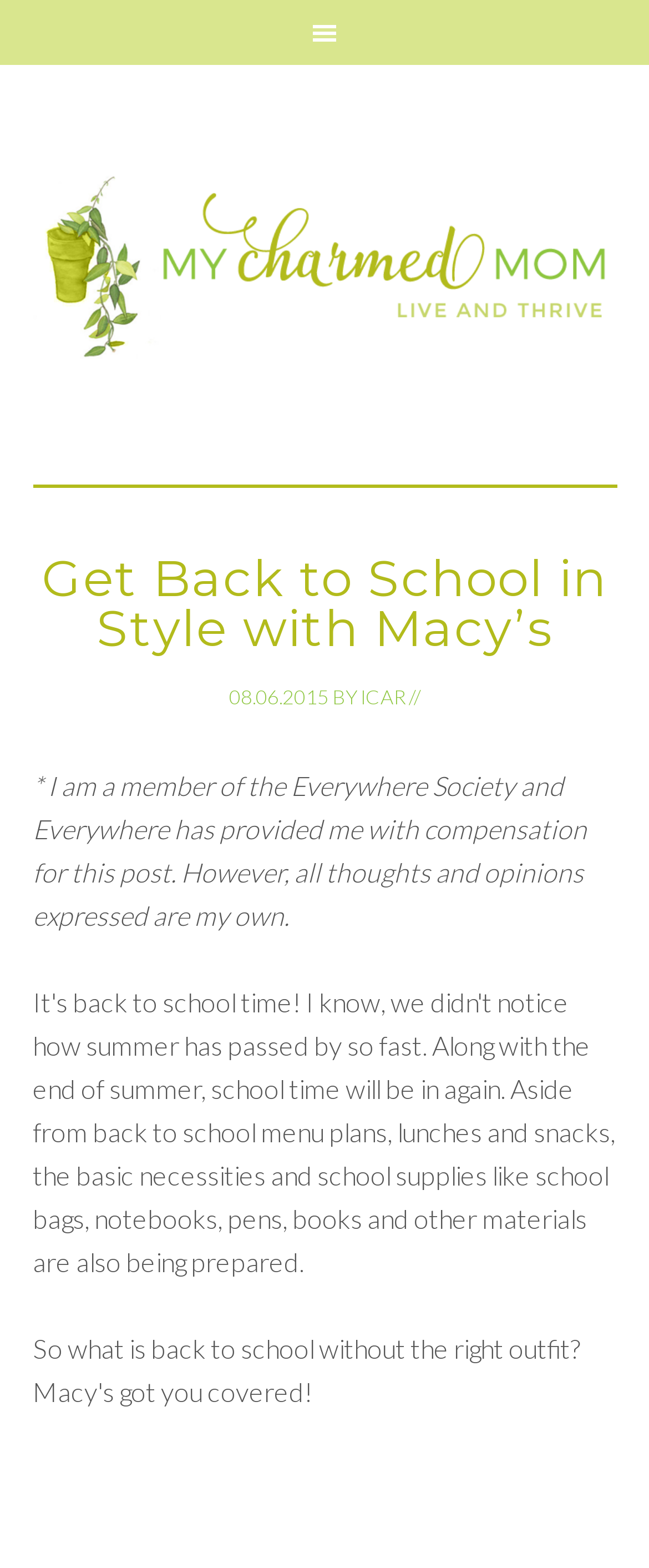What is the principal heading displayed on the webpage?

Get Back to School in Style with Macy’s